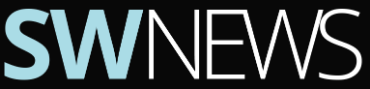Please provide a comprehensive response to the question based on the details in the image: What is the color of the letters 'SW' in the logo?

According to the caption, the logo features the letters 'SW' in a light blue color, which implies that the color of the letters 'SW' is light blue.